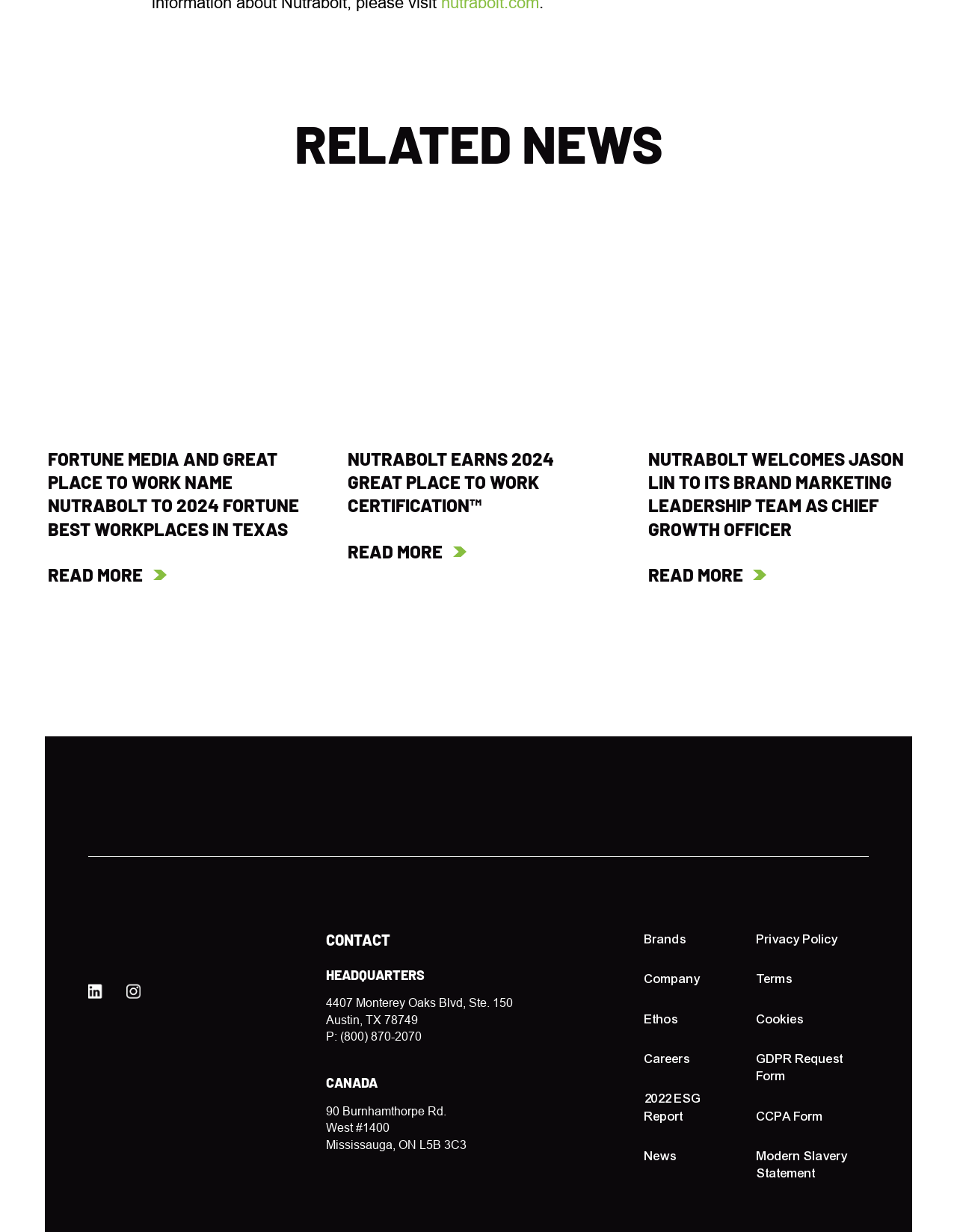Show me the bounding box coordinates of the clickable region to achieve the task as per the instruction: "Read more about FORTUNE MEDIA AND GREAT PLACE TO WORK NAME NUTRABOLT TO 2024 FORTUNE BEST WORKPLACES IN TEXAS".

[0.05, 0.184, 0.323, 0.476]